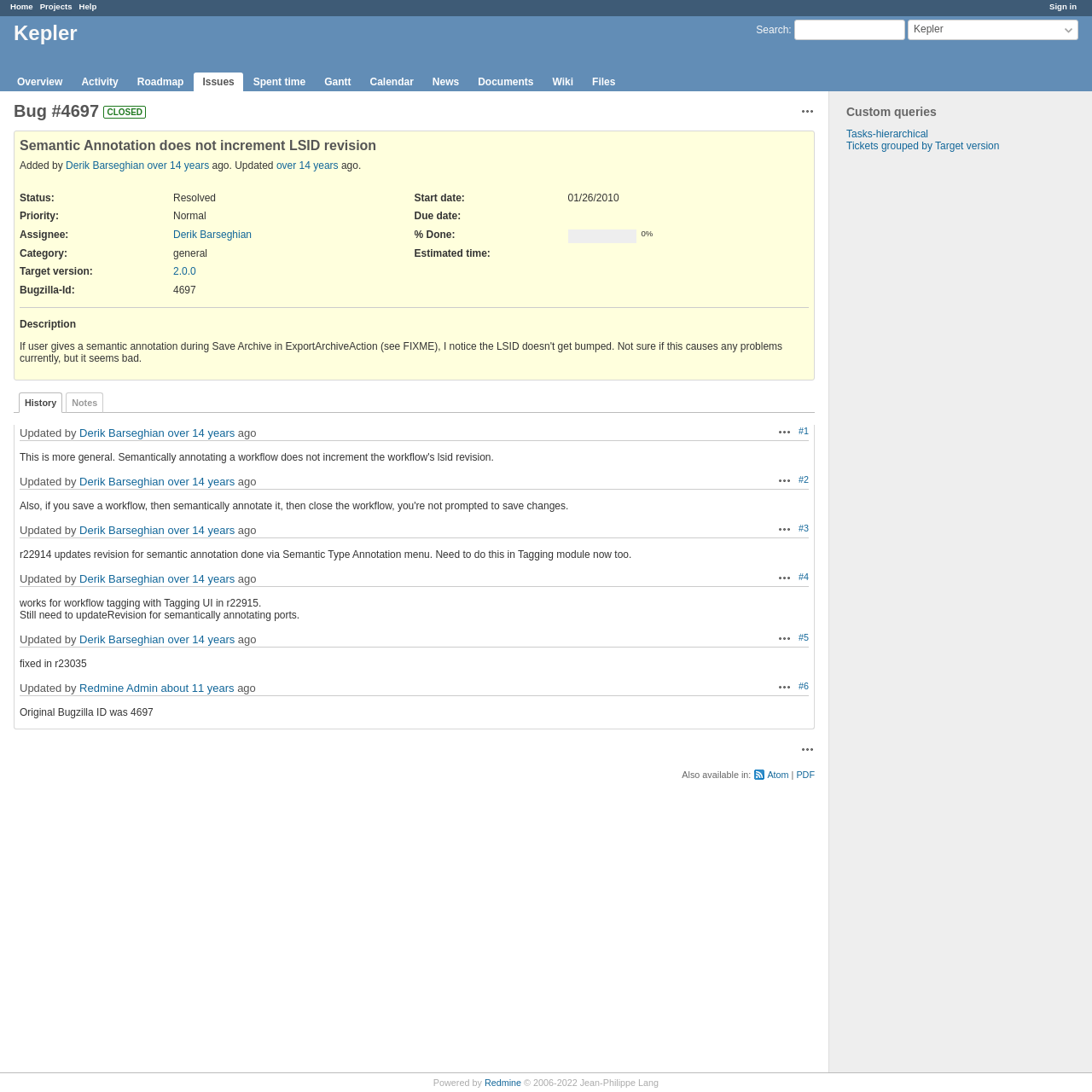Who is the assignee of Bug #4697?
Please provide a full and detailed response to the question.

The assignee of Bug #4697 can be found in the section 'Bug #4697' where it is stated as 'Assignee: Derik Barseghian'.